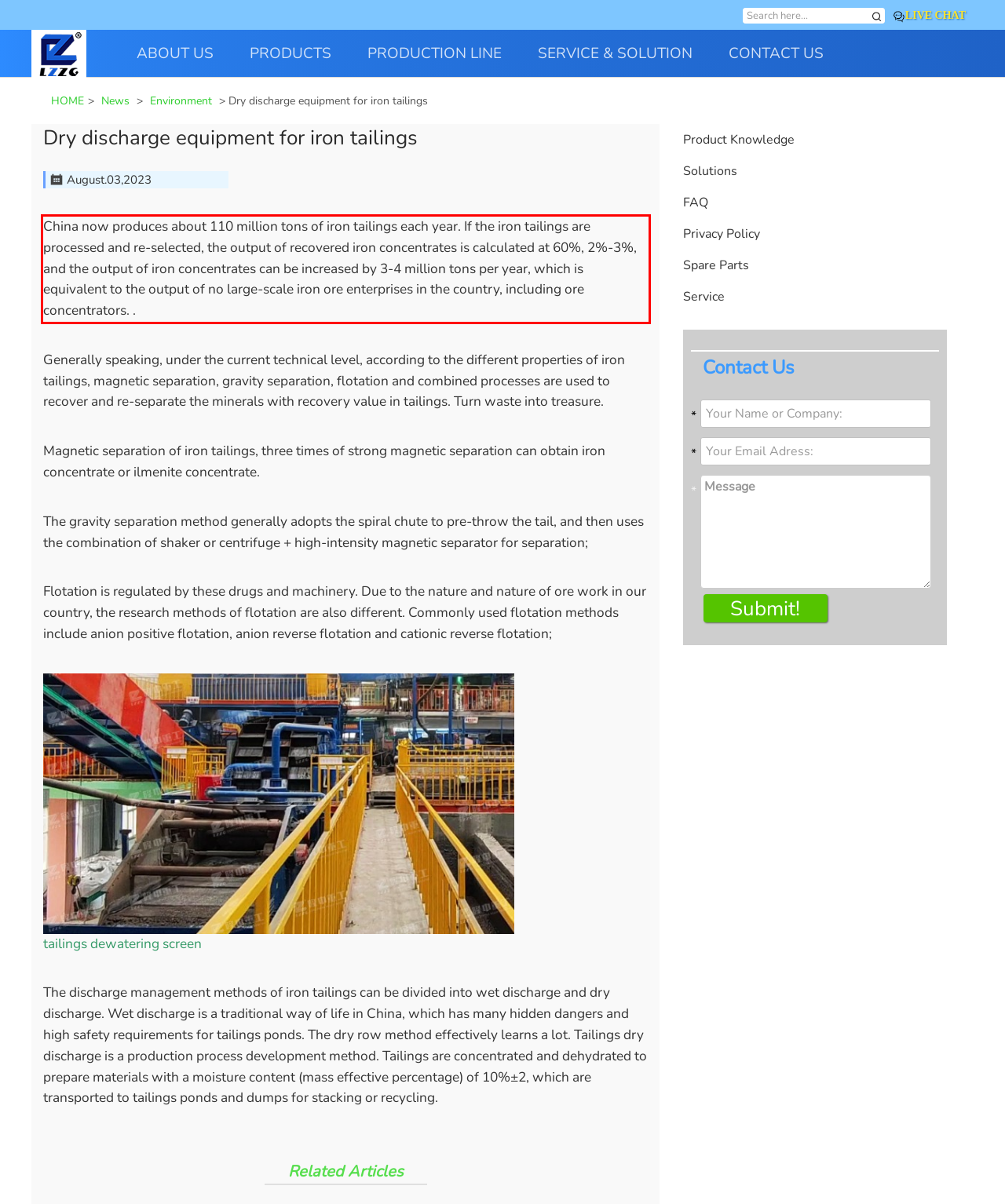You are given a screenshot with a red rectangle. Identify and extract the text within this red bounding box using OCR.

China now produces about 110 million tons of iron tailings each year. If the iron tailings are processed and re-selected, the output of recovered iron concentrates is calculated at 60%, 2%-3%, and the output of iron concentrates can be increased by 3-4 million tons per year, which is equivalent to the output of no large-scale iron ore enterprises in the country, including ore concentrators. .